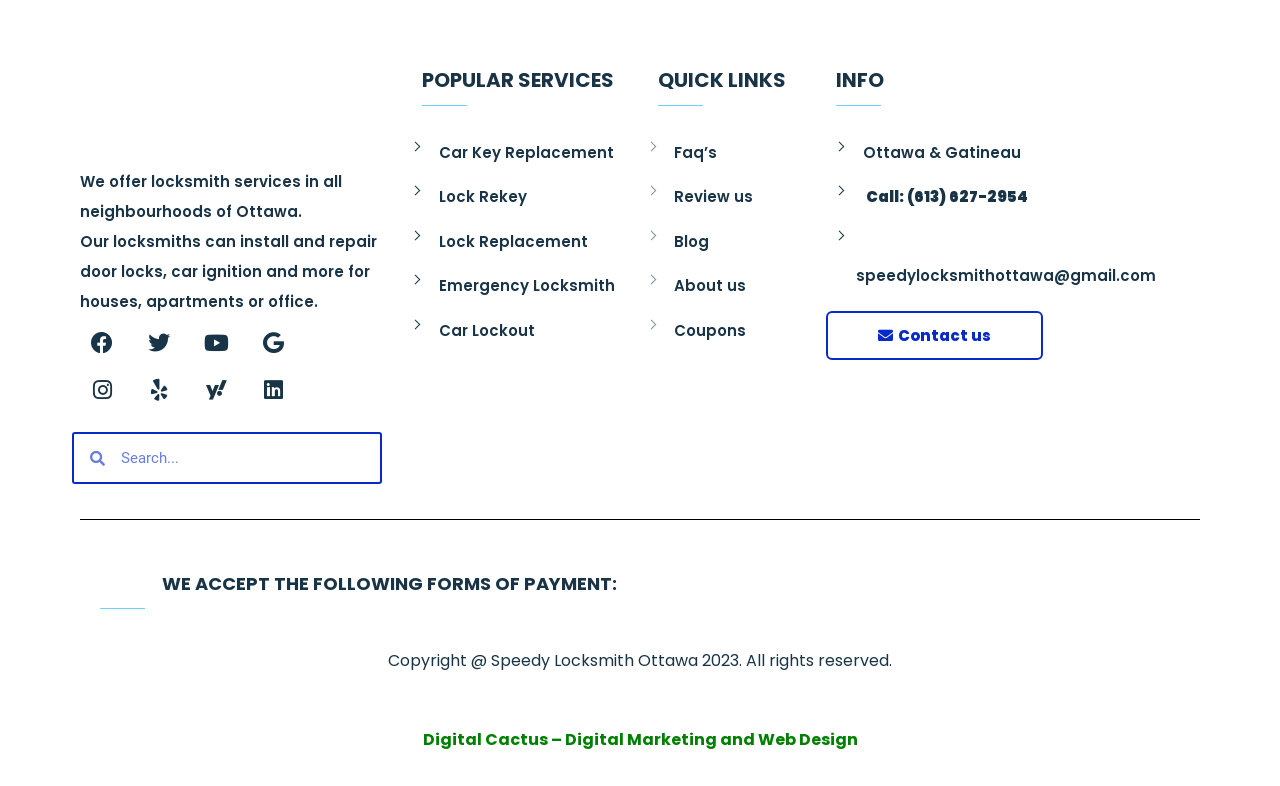What services do locksmiths offer?
Answer with a single word or phrase by referring to the visual content.

lock installation and repair